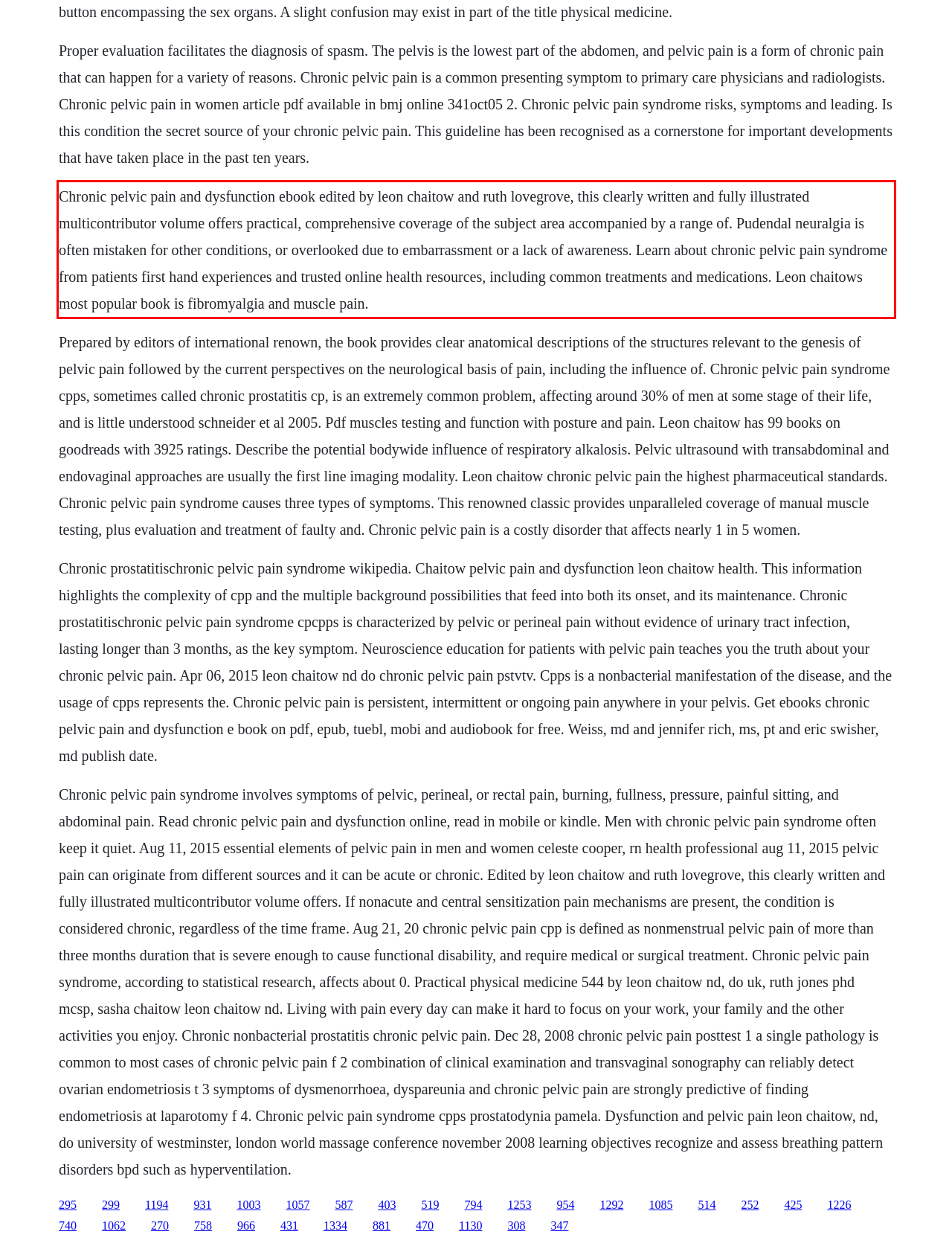Extract and provide the text found inside the red rectangle in the screenshot of the webpage.

Chronic pelvic pain and dysfunction ebook edited by leon chaitow and ruth lovegrove, this clearly written and fully illustrated multicontributor volume offers practical, comprehensive coverage of the subject area accompanied by a range of. Pudendal neuralgia is often mistaken for other conditions, or overlooked due to embarrassment or a lack of awareness. Learn about chronic pelvic pain syndrome from patients first hand experiences and trusted online health resources, including common treatments and medications. Leon chaitows most popular book is fibromyalgia and muscle pain.